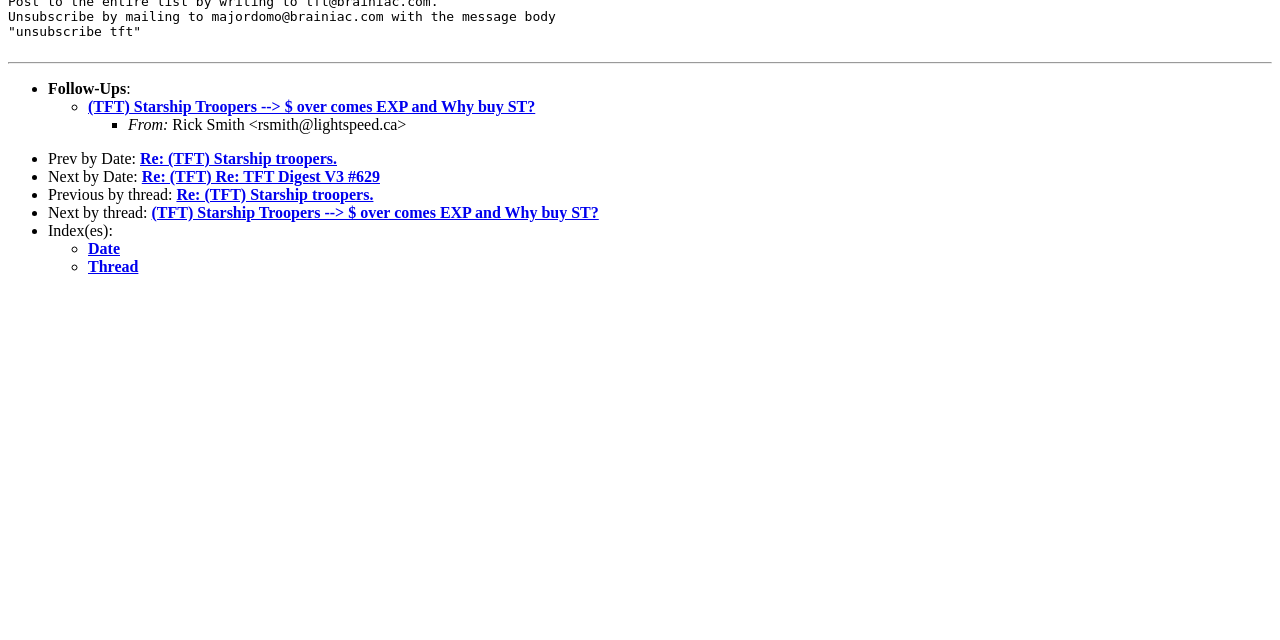Determine the bounding box coordinates of the UI element described by: "Food".

None